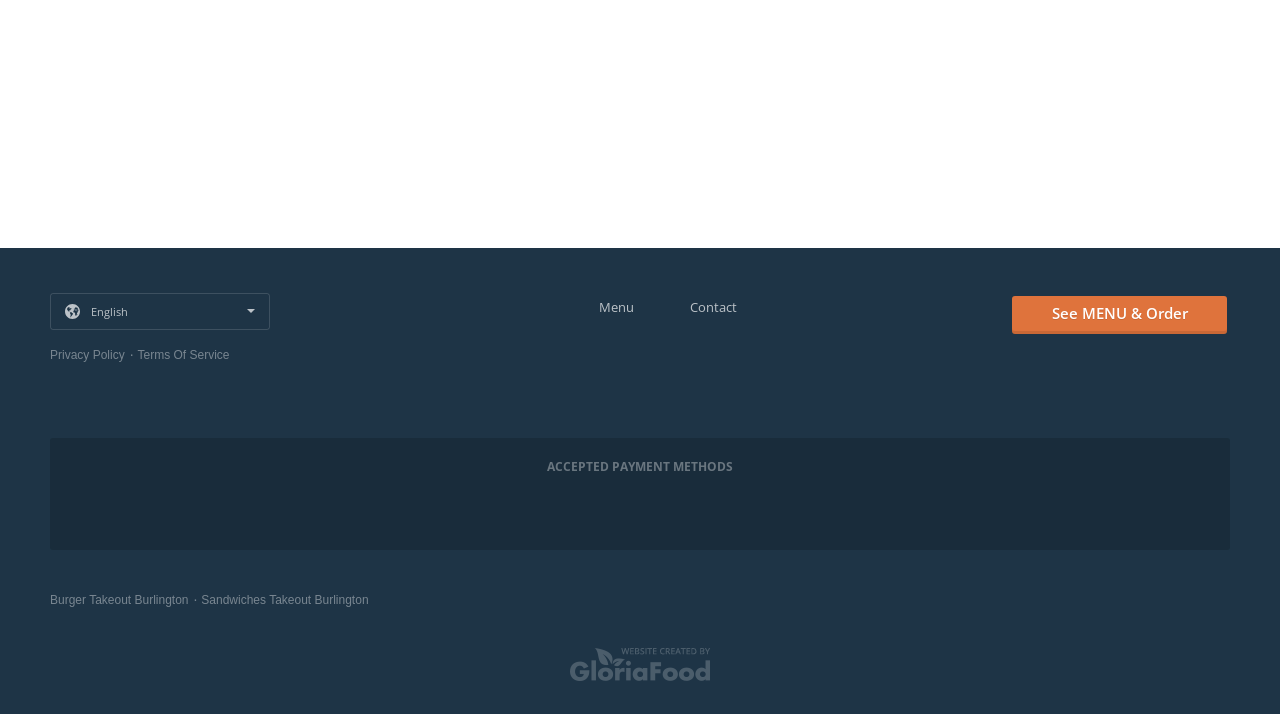Please specify the bounding box coordinates in the format (top-left x, top-left y, bottom-right x, bottom-right y), with values ranging from 0 to 1. Identify the bounding box for the UI component described as follows: Terms of service

[0.107, 0.484, 0.179, 0.503]